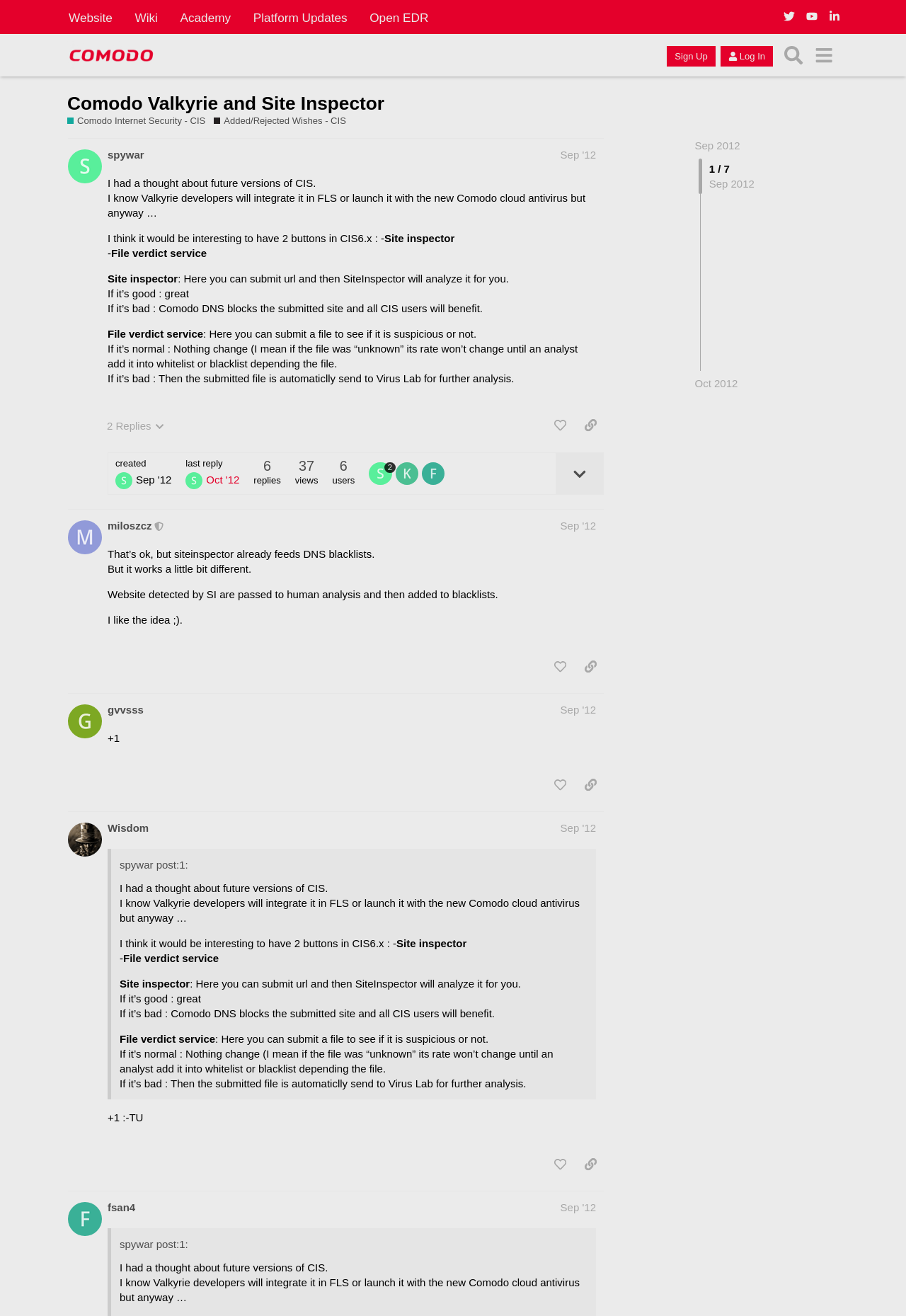Please find the bounding box coordinates of the element that must be clicked to perform the given instruction: "Like the post by miloszcz". The coordinates should be four float numbers from 0 to 1, i.e., [left, top, right, bottom].

[0.604, 0.497, 0.633, 0.516]